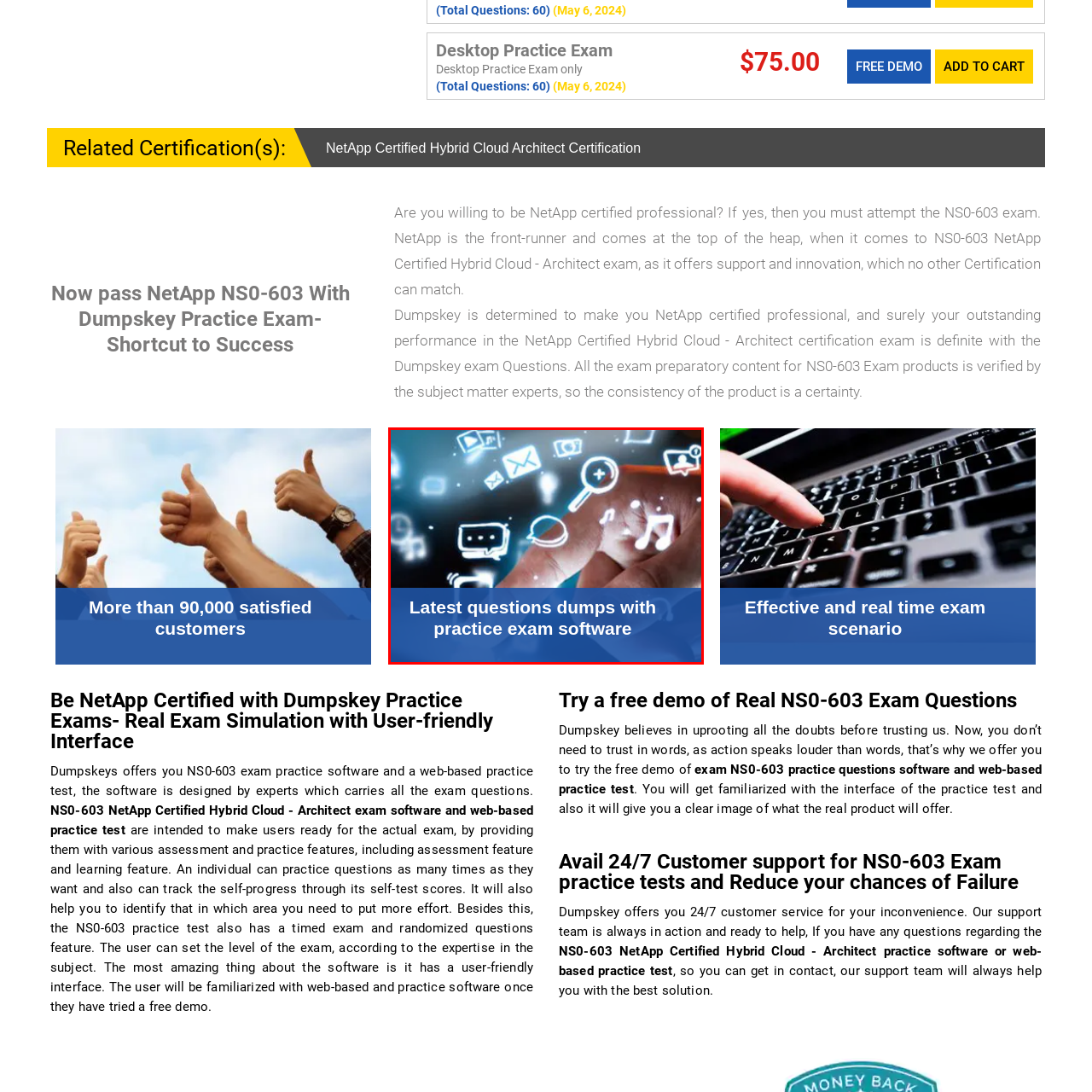Generate a comprehensive caption for the image section marked by the red box.

The image showcases a close-up view of a hand interacting with a digital interface filled with various icons, symbolizing modern technology and information accessibility. Prominently displayed at the bottom of the image are the words "Latest questions dumps with practice exam software," emphasizing the availability of updated materials and tools designed to assist users in exam preparation. This visual representation reflects a contemporary learning environment, highlighting the significance of digital resources in achieving academic and professional success.